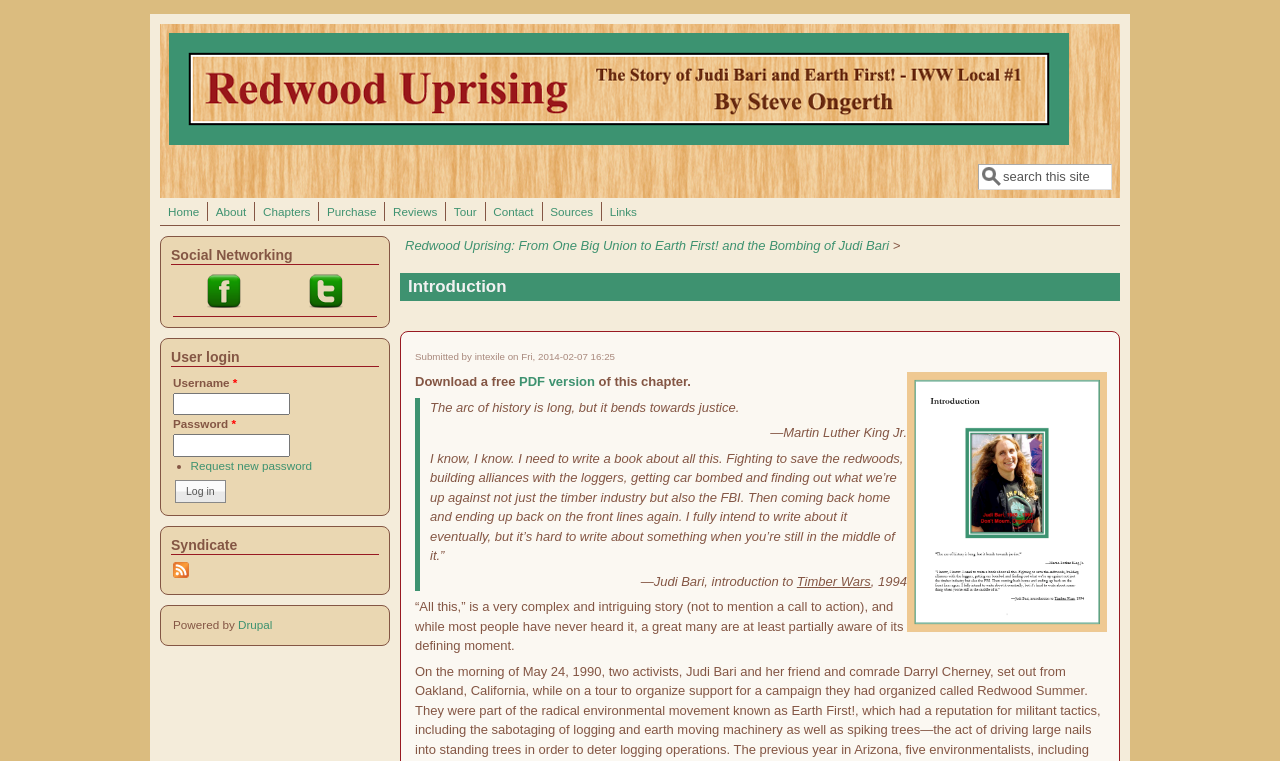Provide the bounding box coordinates in the format (top-left x, top-left y, bottom-right x, bottom-right y). All values are floating point numbers between 0 and 1. Determine the bounding box coordinate of the UI element described as: Home

[0.128, 0.266, 0.159, 0.288]